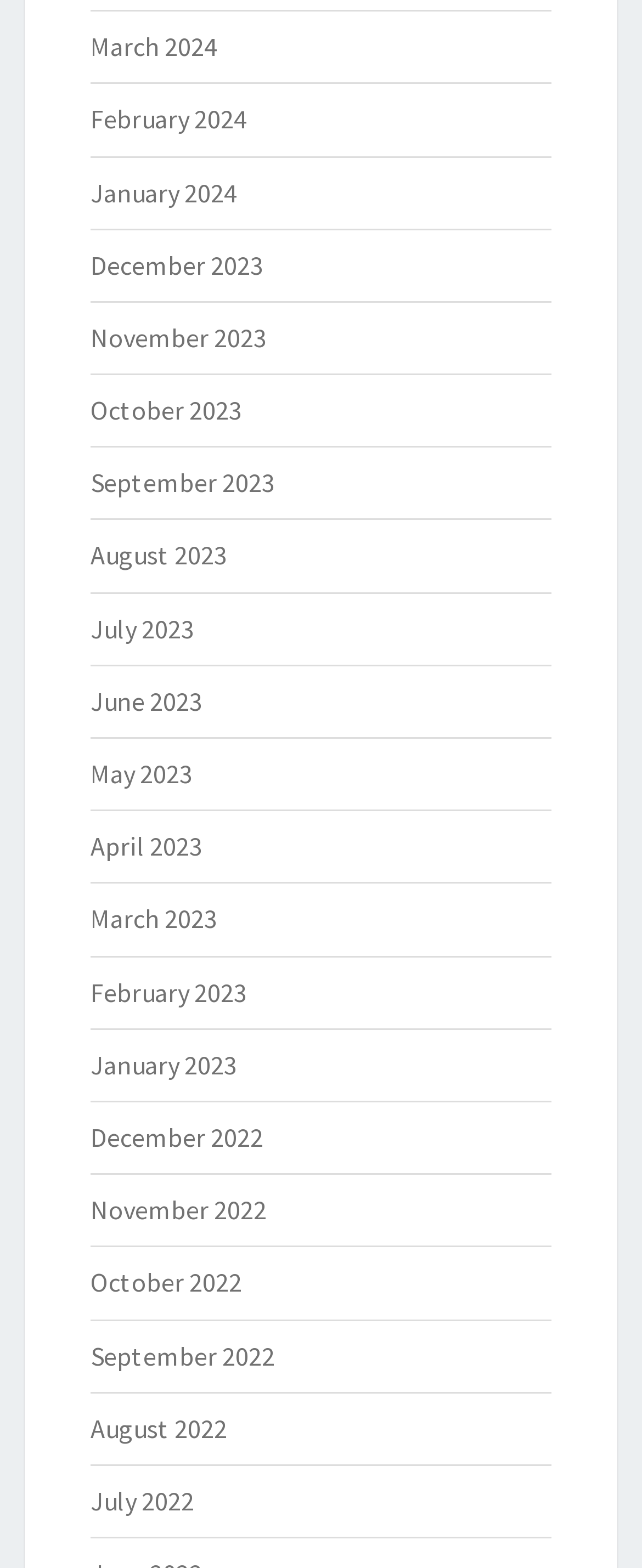How many months are listed?
Please provide a single word or phrase as the answer based on the screenshot.

24